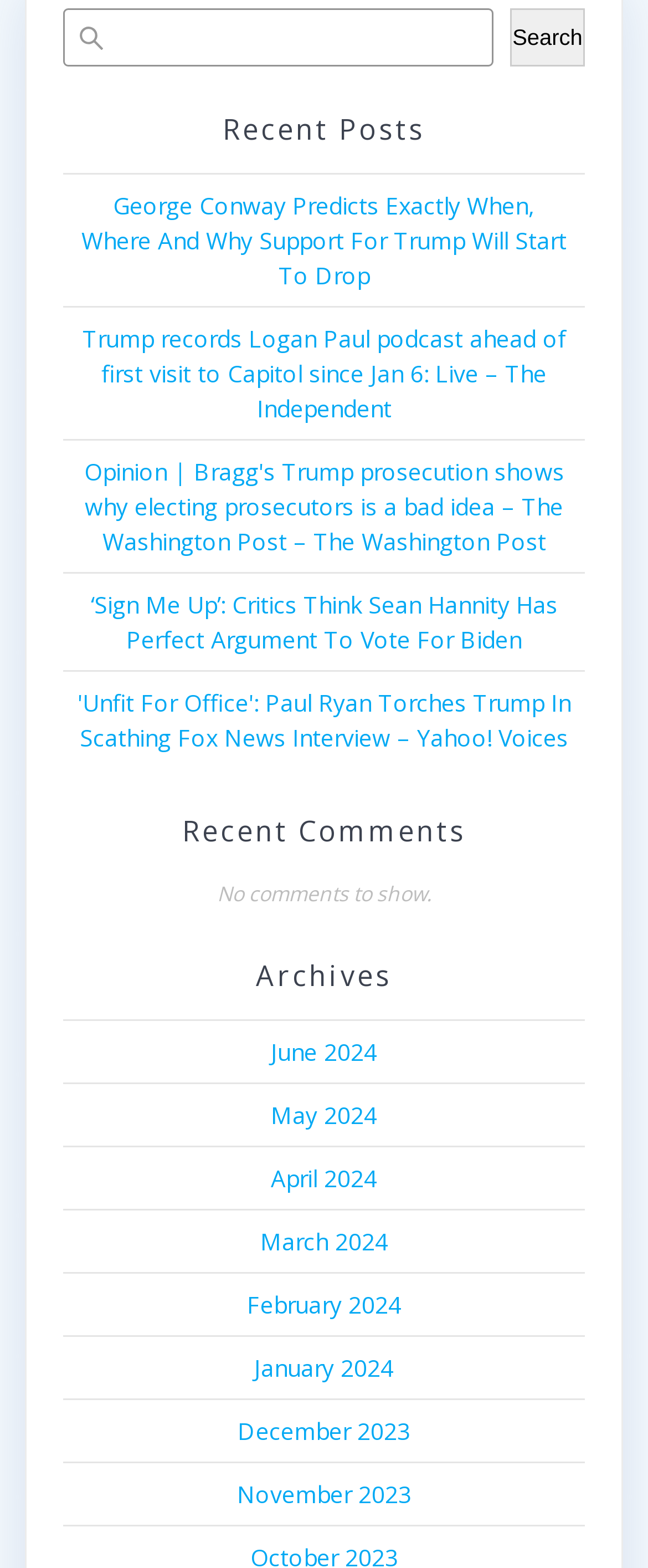Respond with a single word or phrase:
How many archive links are there?

9